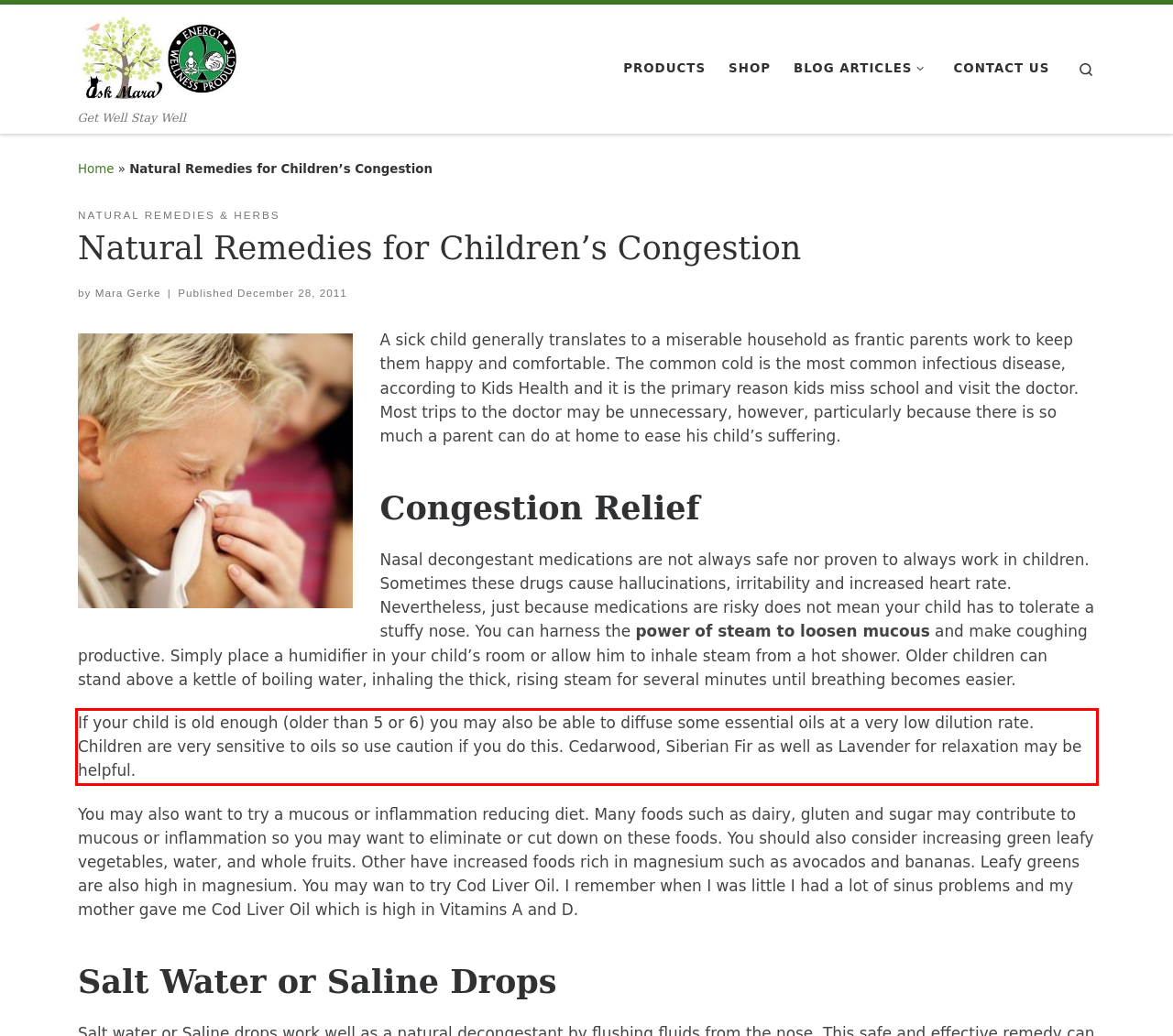Please analyze the screenshot of a webpage and extract the text content within the red bounding box using OCR.

If your child is old enough (older than 5 or 6) you may also be able to diffuse some essential oils at a very low dilution rate. Children are very sensitive to oils so use caution if you do this. Cedarwood, Siberian Fir as well as Lavender for relaxation may be helpful.